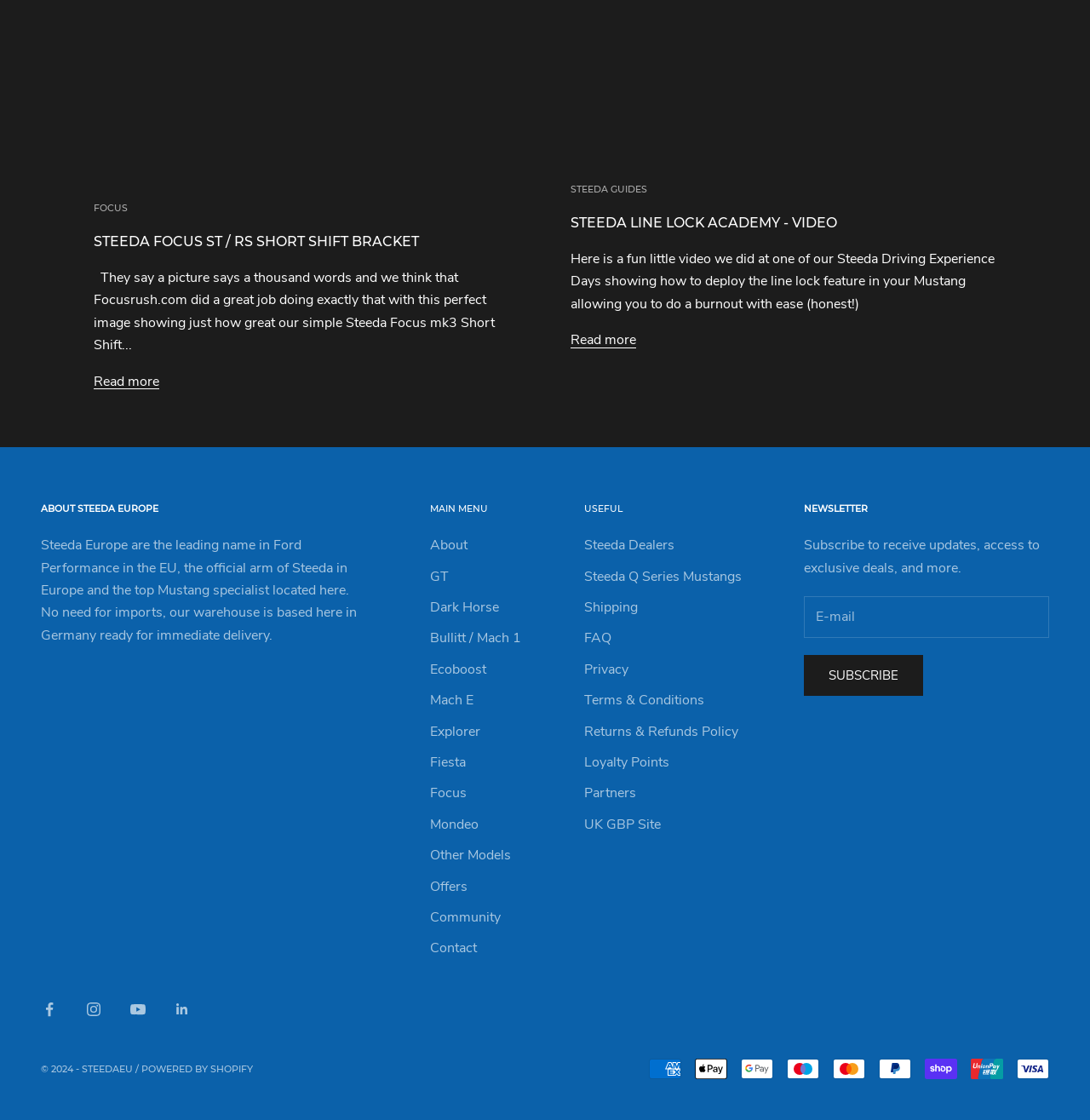Determine the bounding box coordinates of the section to be clicked to follow the instruction: "Buy now". The coordinates should be given as four float numbers between 0 and 1, formatted as [left, top, right, bottom].

None